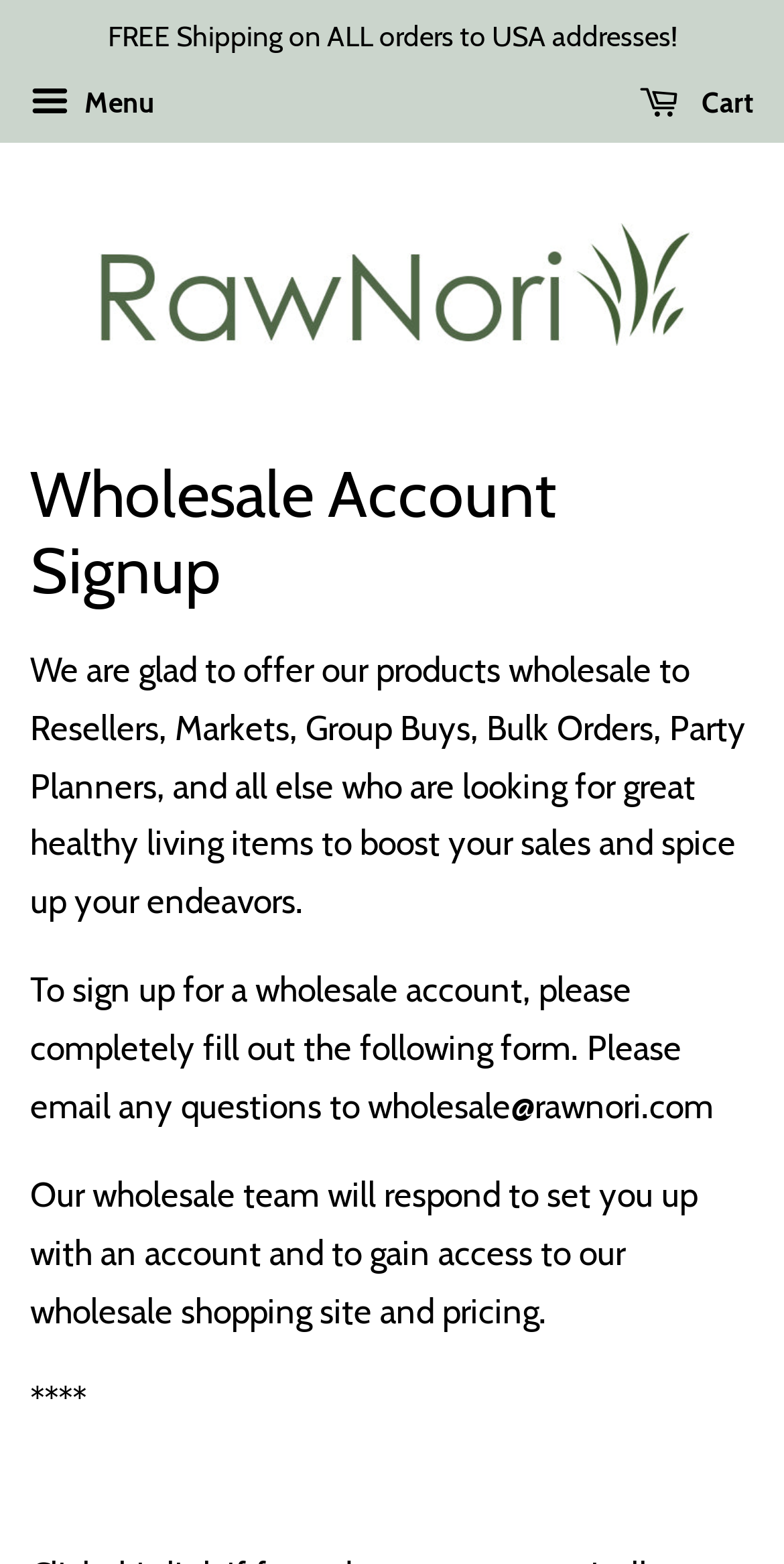What type of account is being signed up for?
Answer the question with a detailed and thorough explanation.

The heading 'Wholesale Account Signup' and the static text 'To sign up for a wholesale account, please completely fill out the following form.' indicate that the user is signing up for a wholesale account.